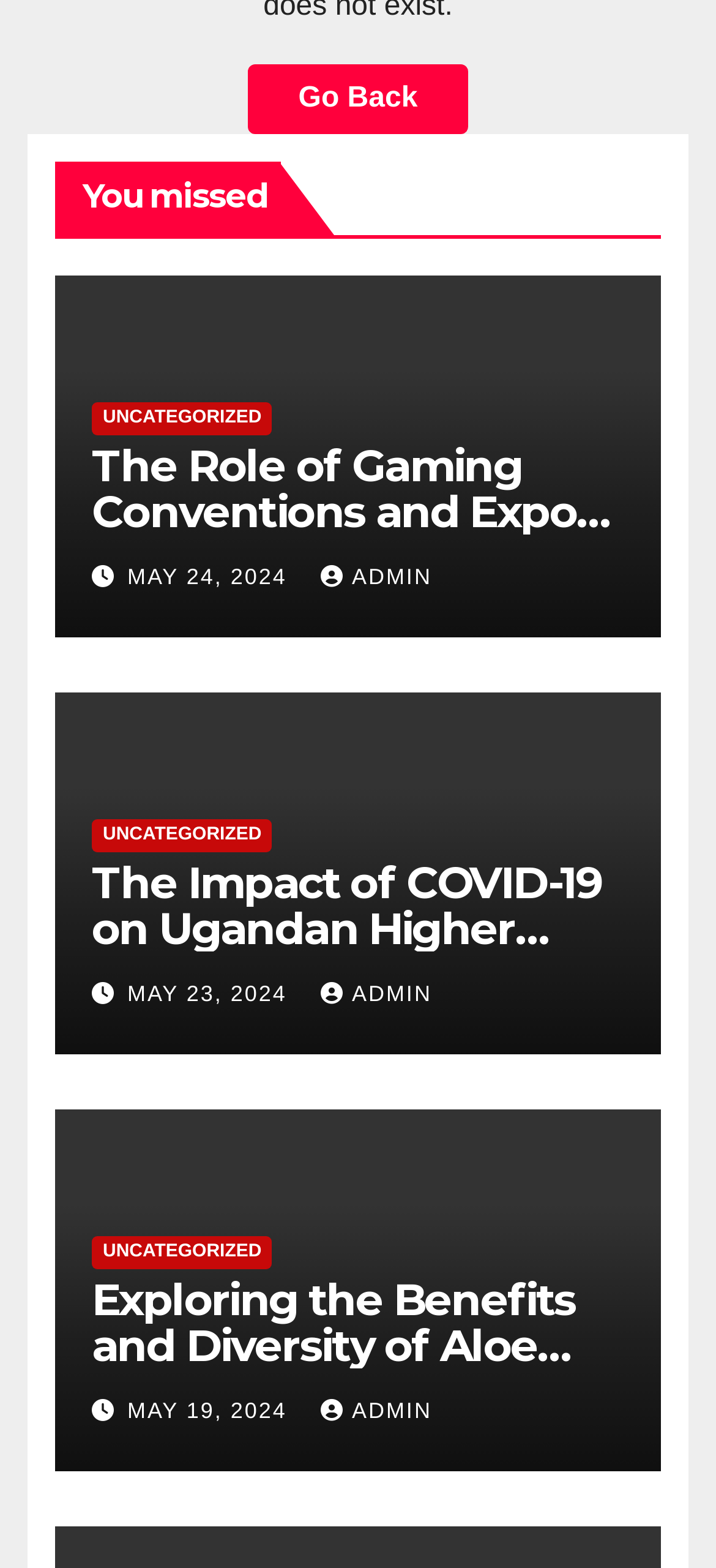What is the title of the second article?
Please provide a detailed answer to the question.

The second article has a heading 'The Impact of COVID-19 on Ugandan Higher Education' and a link to the article title, indicating that the title of the second article is The Impact of COVID-19 on Ugandan Higher Education.